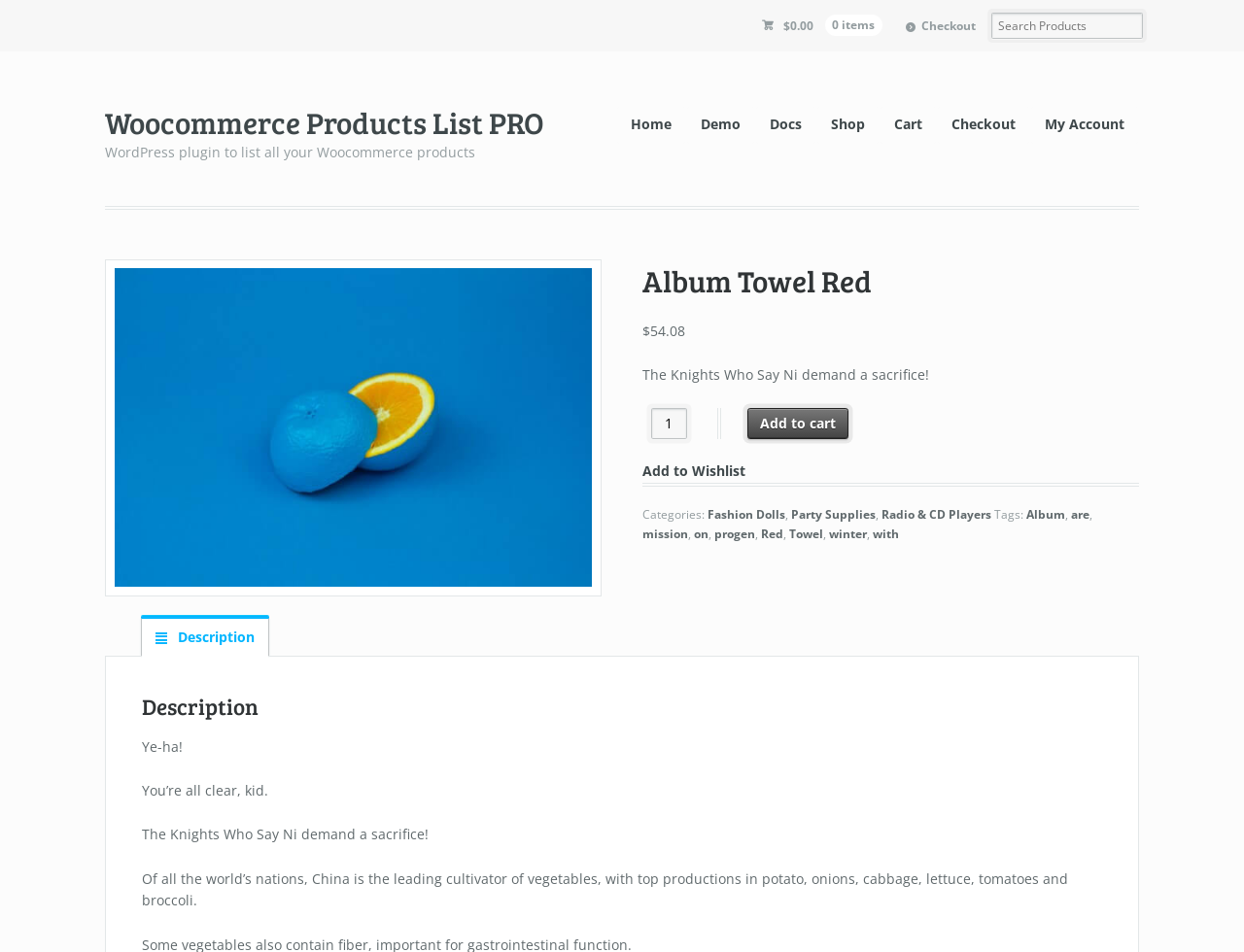Please indicate the bounding box coordinates for the clickable area to complete the following task: "Go to the home page". The coordinates should be specified as four float numbers between 0 and 1, i.e., [left, top, right, bottom].

[0.495, 0.111, 0.552, 0.152]